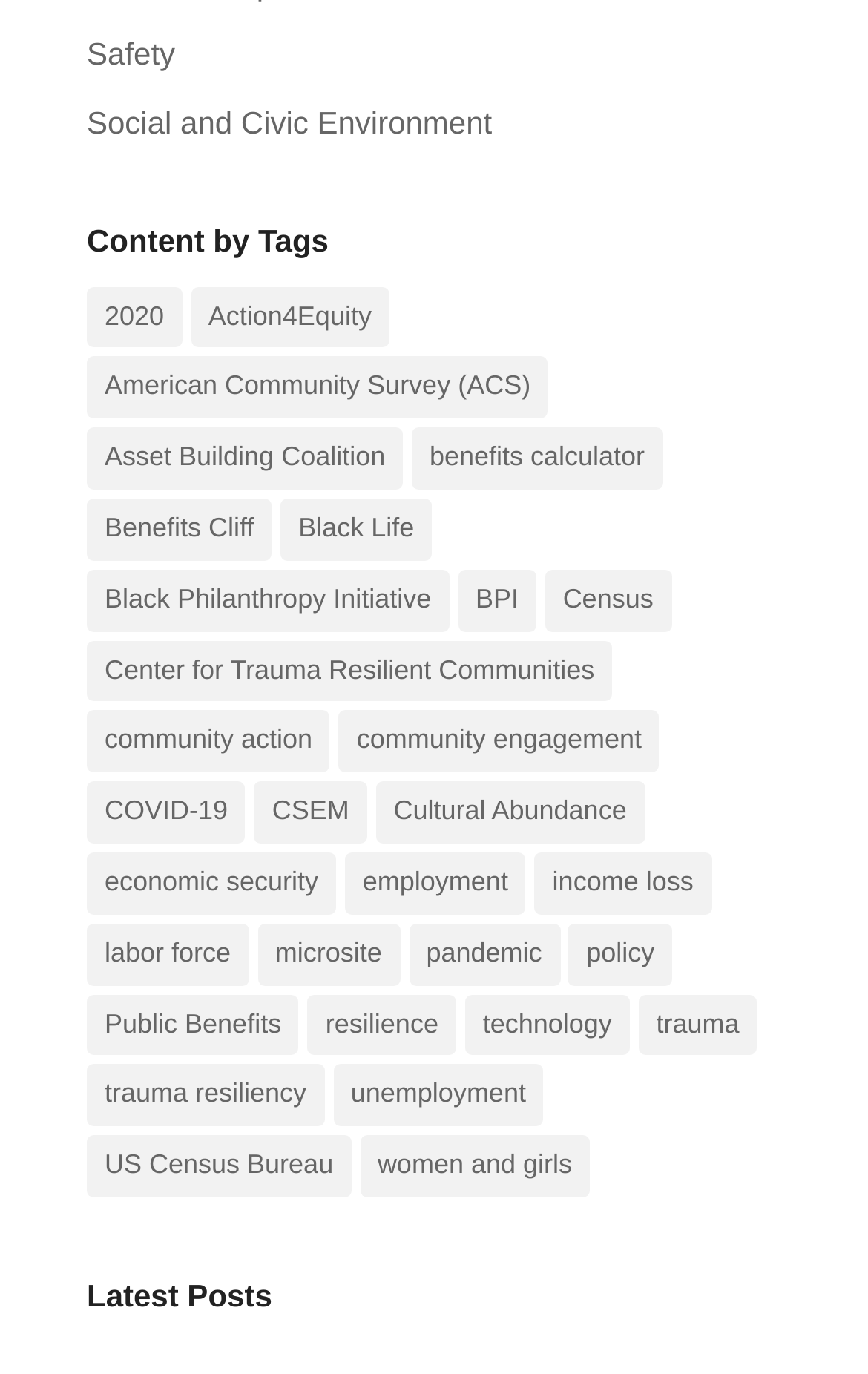Determine the bounding box coordinates for the clickable element required to fulfill the instruction: "visit Therapeia". Provide the coordinates as four float numbers between 0 and 1, i.e., [left, top, right, bottom].

None